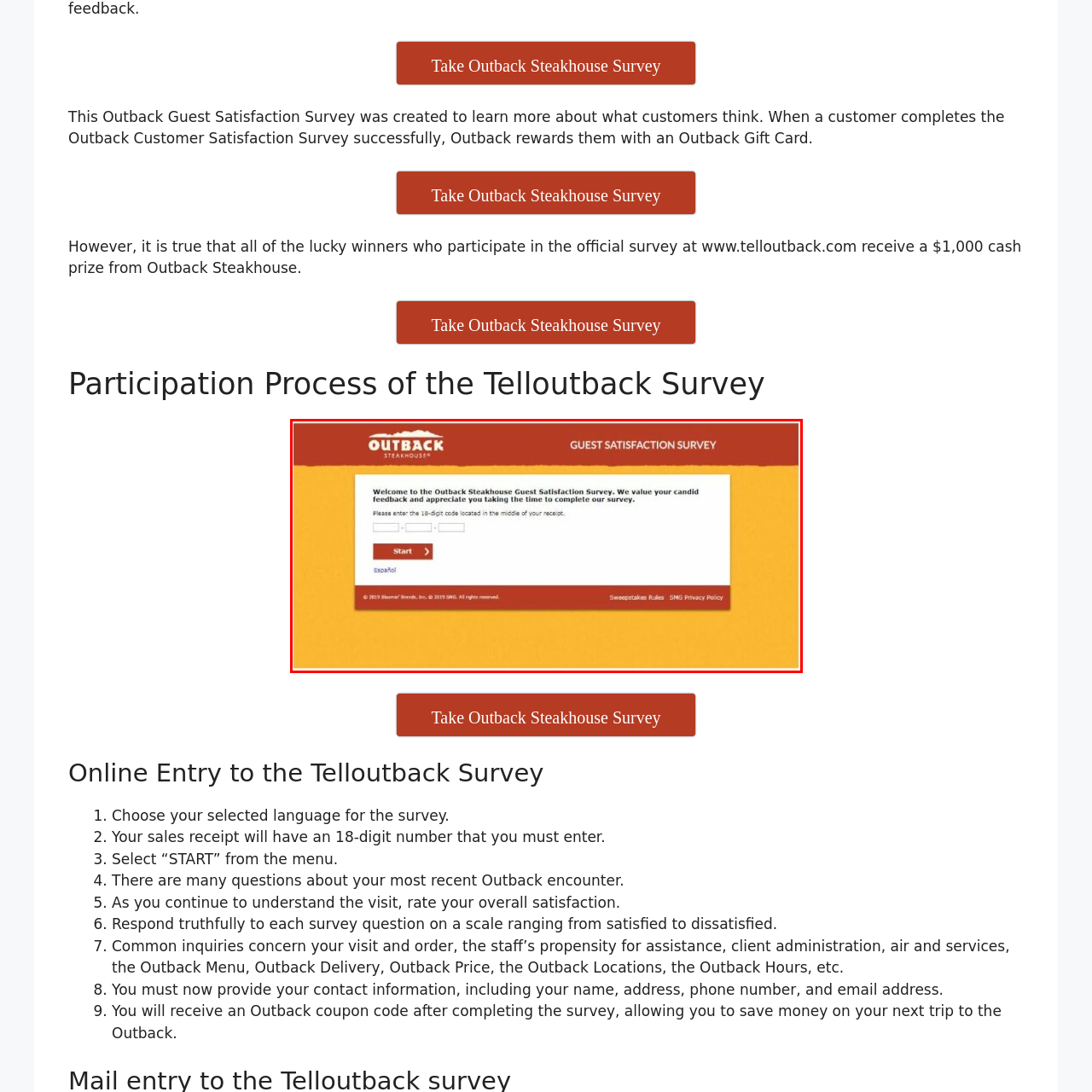What is the language option provided for Spanish-speaking participants?
Analyze the image encased by the red bounding box and elaborate on your answer to the question.

Additional language options are offered, with 'Español' included for Spanish-speaking participants, enhancing accessibility.